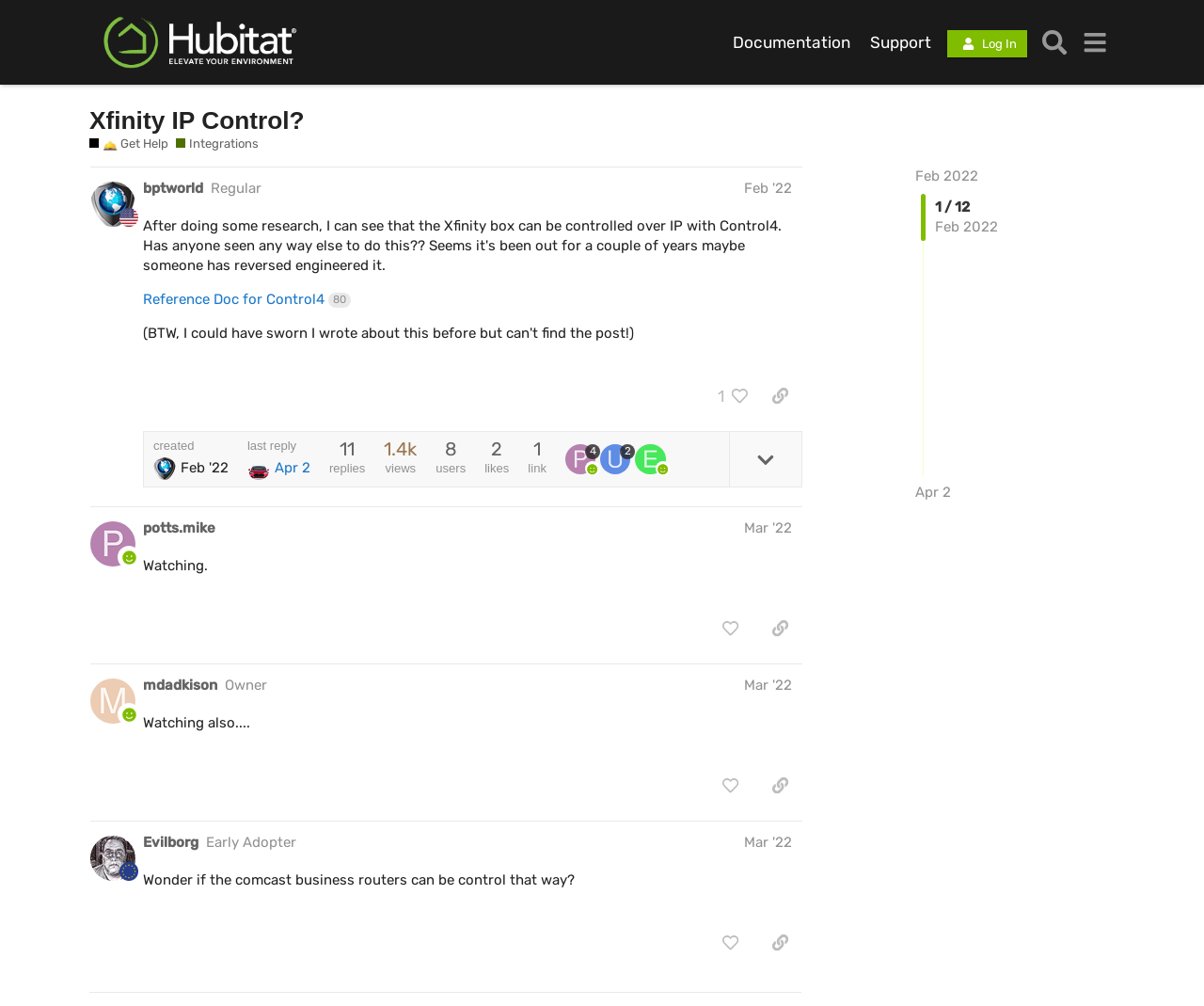Please identify the bounding box coordinates of the element I should click to complete this instruction: 'Log in to the system'. The coordinates should be given as four float numbers between 0 and 1, like this: [left, top, right, bottom].

[0.787, 0.03, 0.853, 0.057]